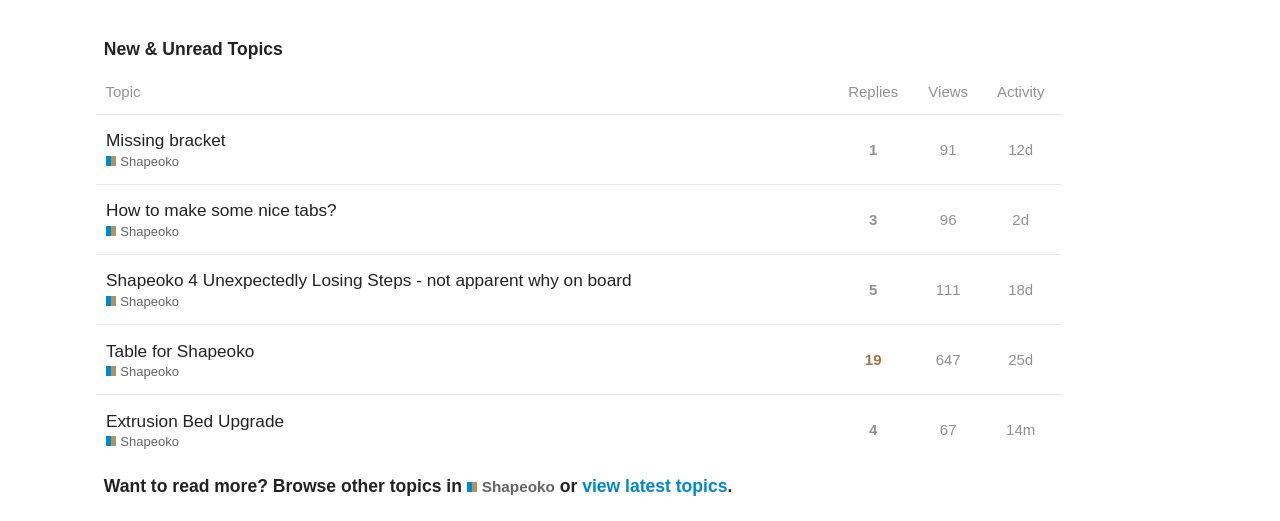What is the view count of the topic 'Table for Shapeoko'?
Give a one-word or short phrase answer based on the image.

647